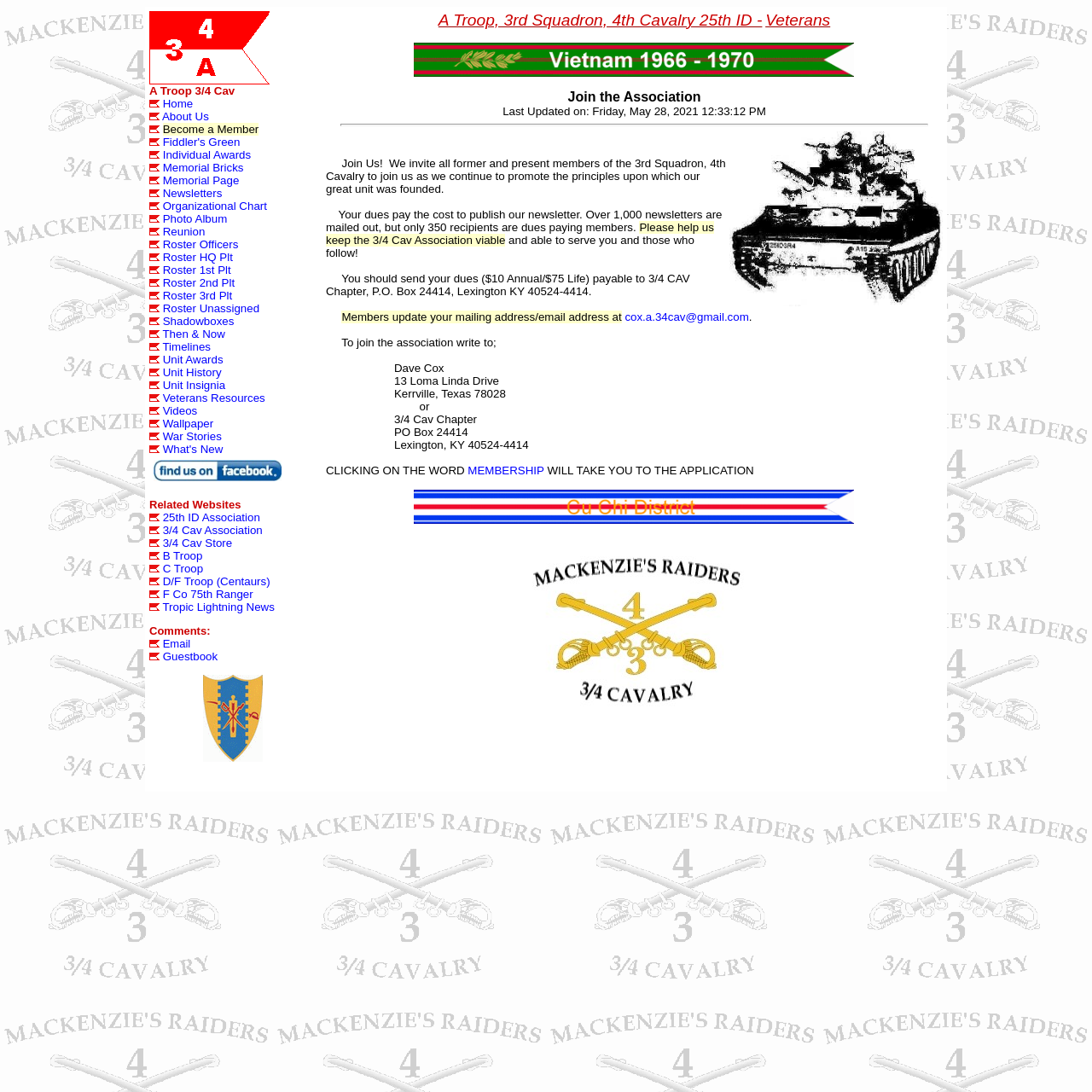What is the email address to update mailing address?
Answer the question with a single word or phrase derived from the image.

cox.a.34cav@gmail.com